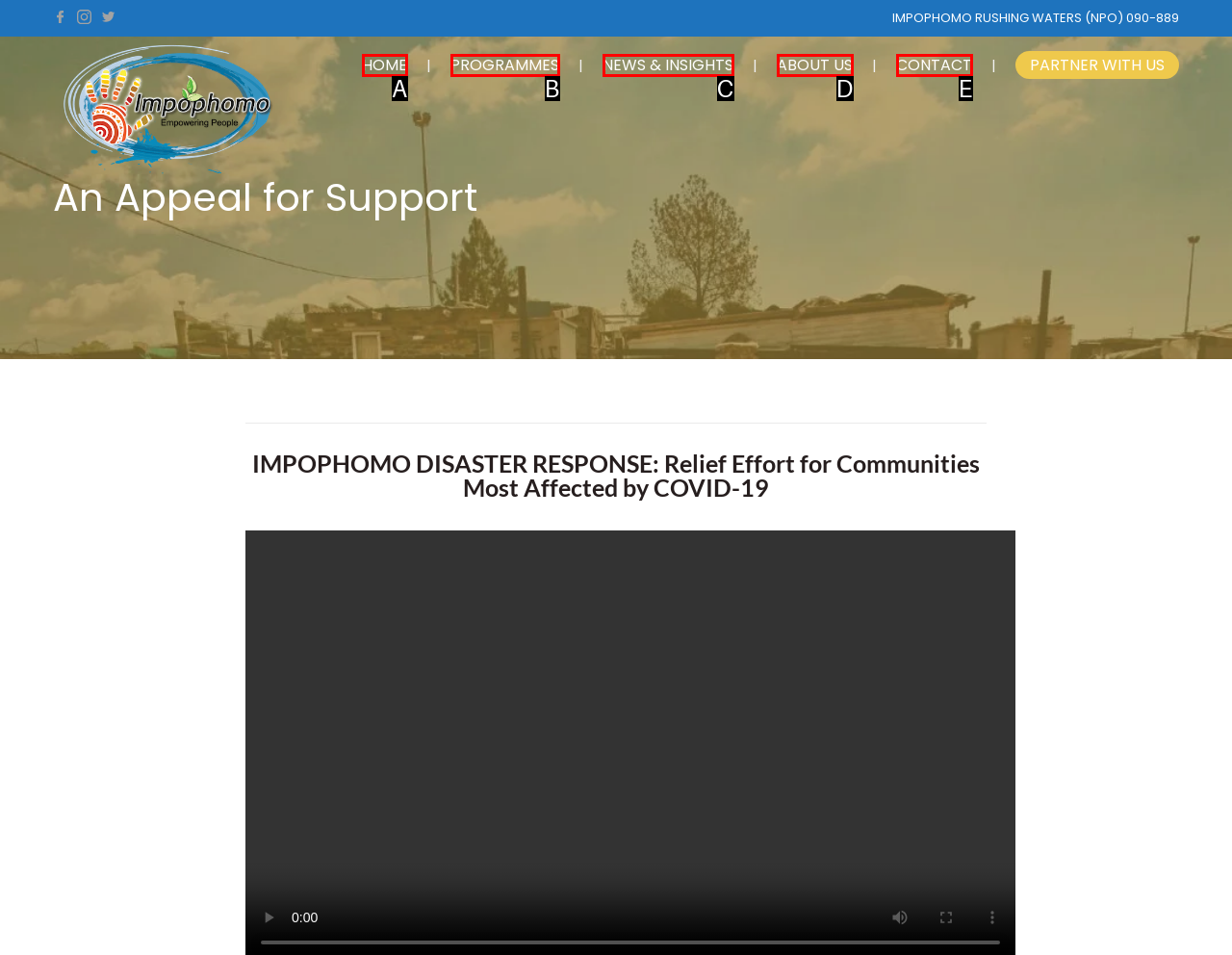Looking at the description: Straight from the Heartland, identify which option is the best match and respond directly with the letter of that option.

None